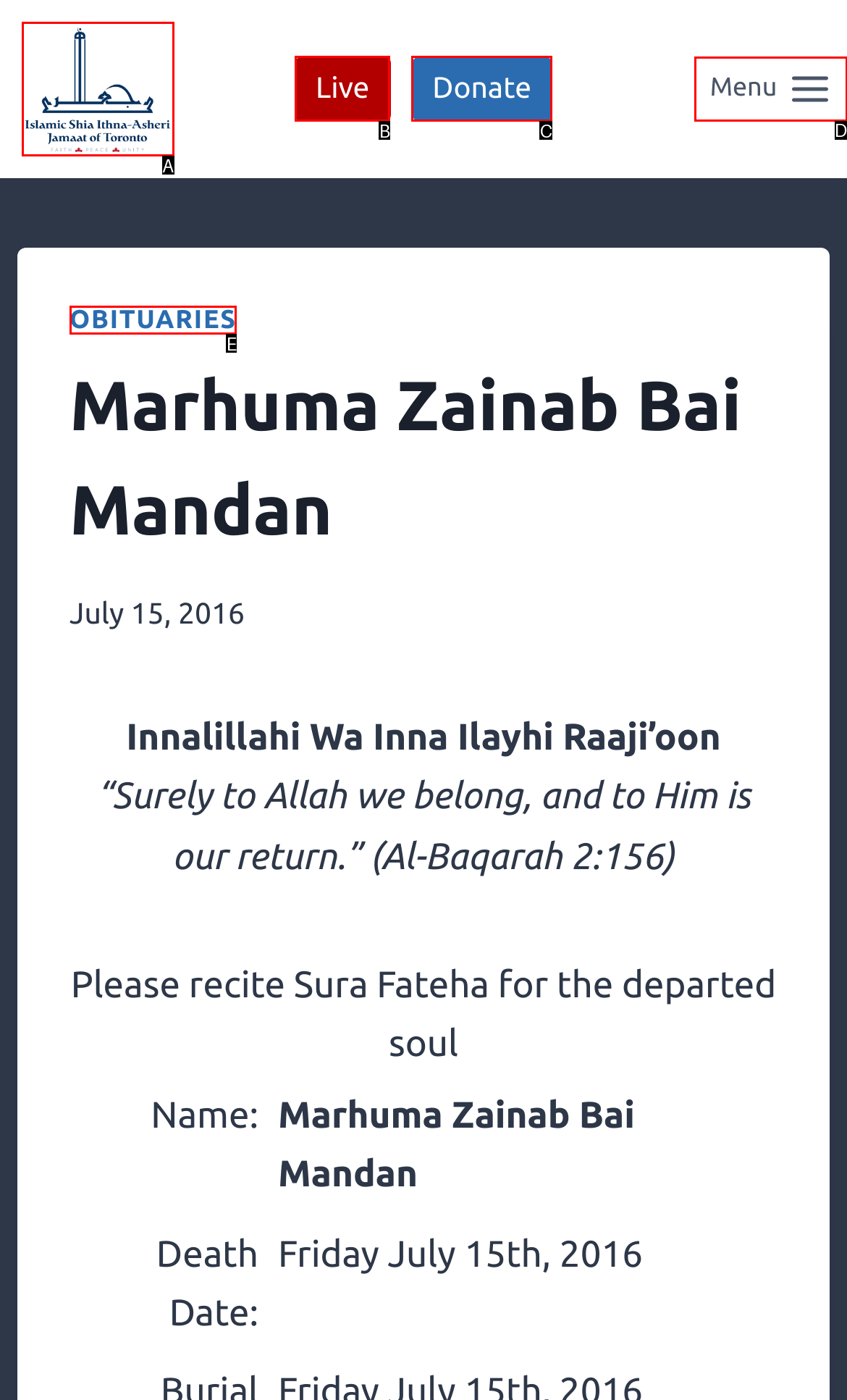Choose the letter of the UI element that aligns with the following description: alt="ISIJ of Toronto"
State your answer as the letter from the listed options.

A